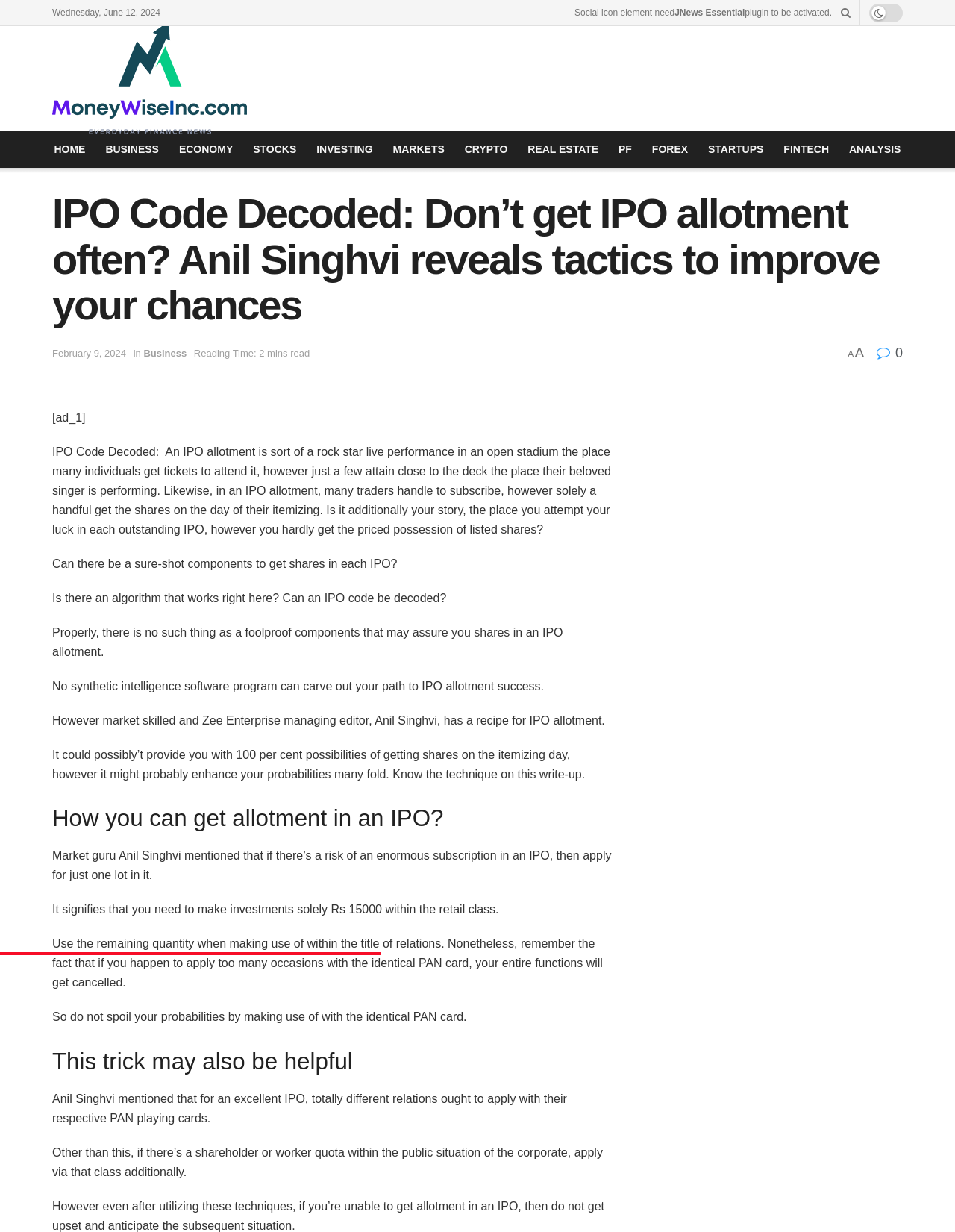What is the main heading displayed on the webpage? Please provide the text.

IPO Code Decoded: Don’t get IPO allotment often? Anil Singhvi reveals tactics to improve your chances